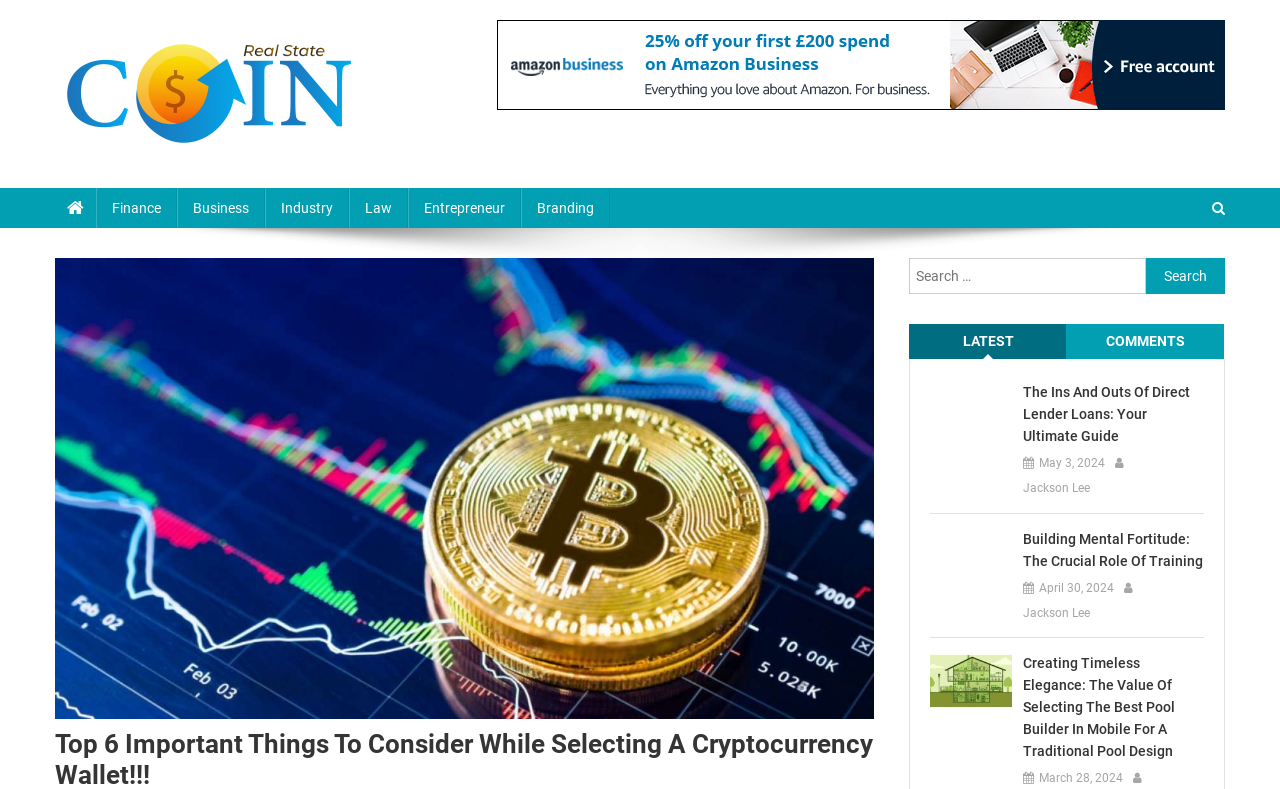Show me the bounding box coordinates of the clickable region to achieve the task as per the instruction: "Read the article 'The Ins And Outs Of Direct Lender Loans: Your Ultimate Guide'".

[0.799, 0.483, 0.941, 0.567]